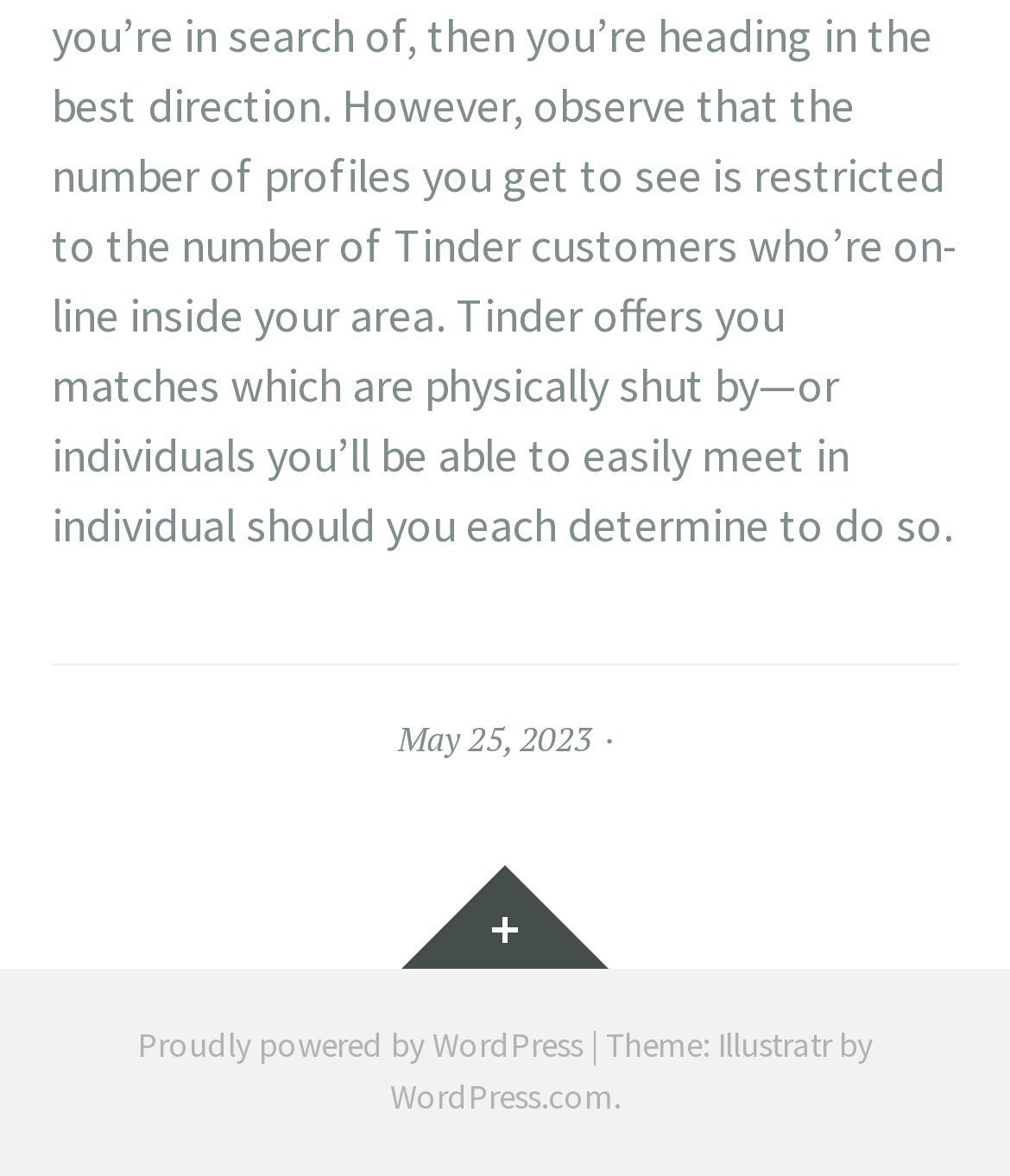With reference to the screenshot, provide a detailed response to the question below:
What is the platform powering the website?

I found the platform information in the footer section, where it says 'Proudly powered by WordPress.com'. This text is located at the bottom of the page, indicated by the bounding box coordinates [0.386, 0.914, 0.606, 0.951].